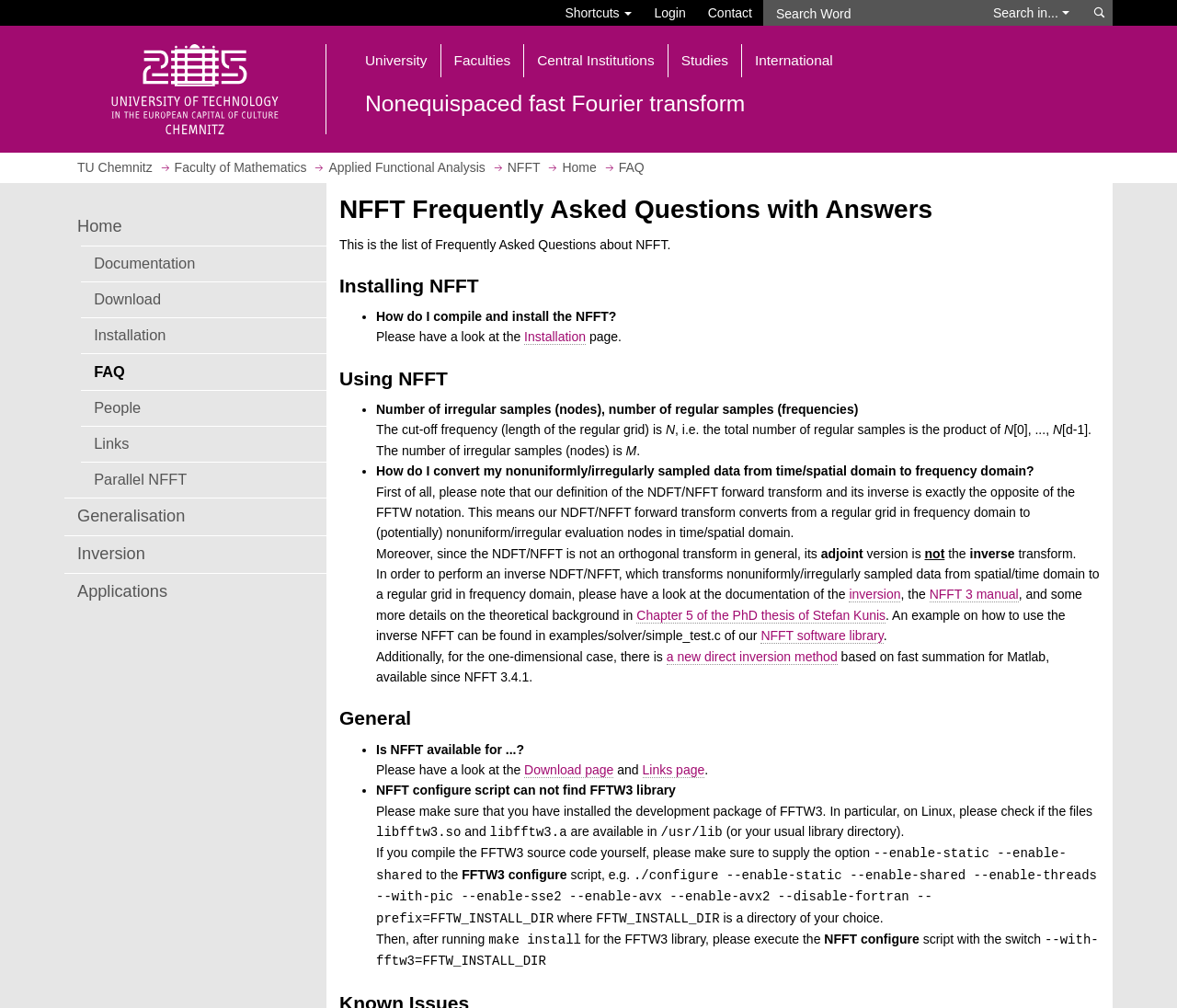Identify the bounding box for the given UI element using the description provided. Coordinates should be in the format (top-left x, top-left y, bottom-right x, bottom-right y) and must be between 0 and 1. Here is the description: Documentation

[0.069, 0.244, 0.277, 0.279]